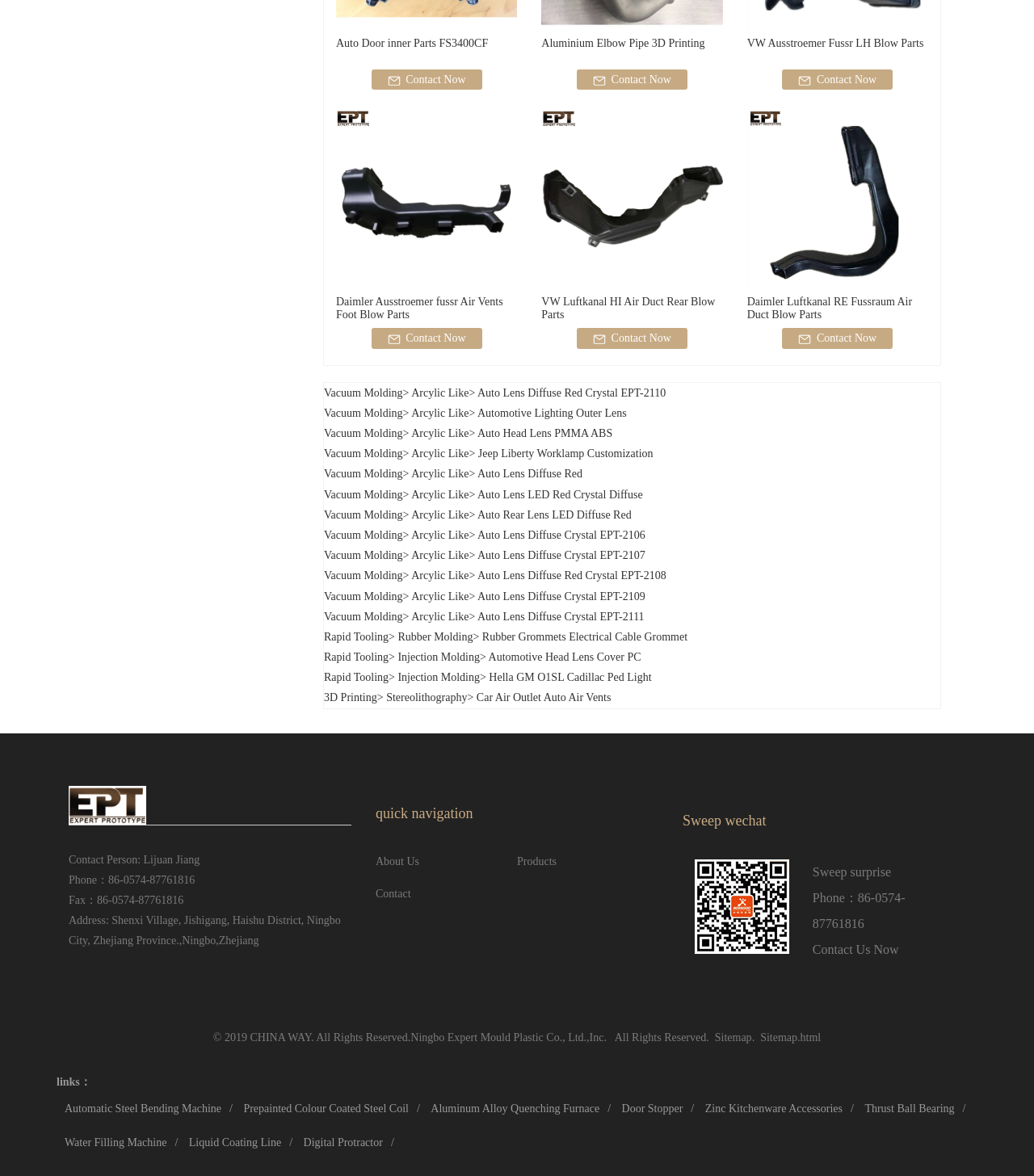Please predict the bounding box coordinates (top-left x, top-left y, bottom-right x, bottom-right y) for the UI element in the screenshot that fits the description: Contact

[0.363, 0.755, 0.397, 0.765]